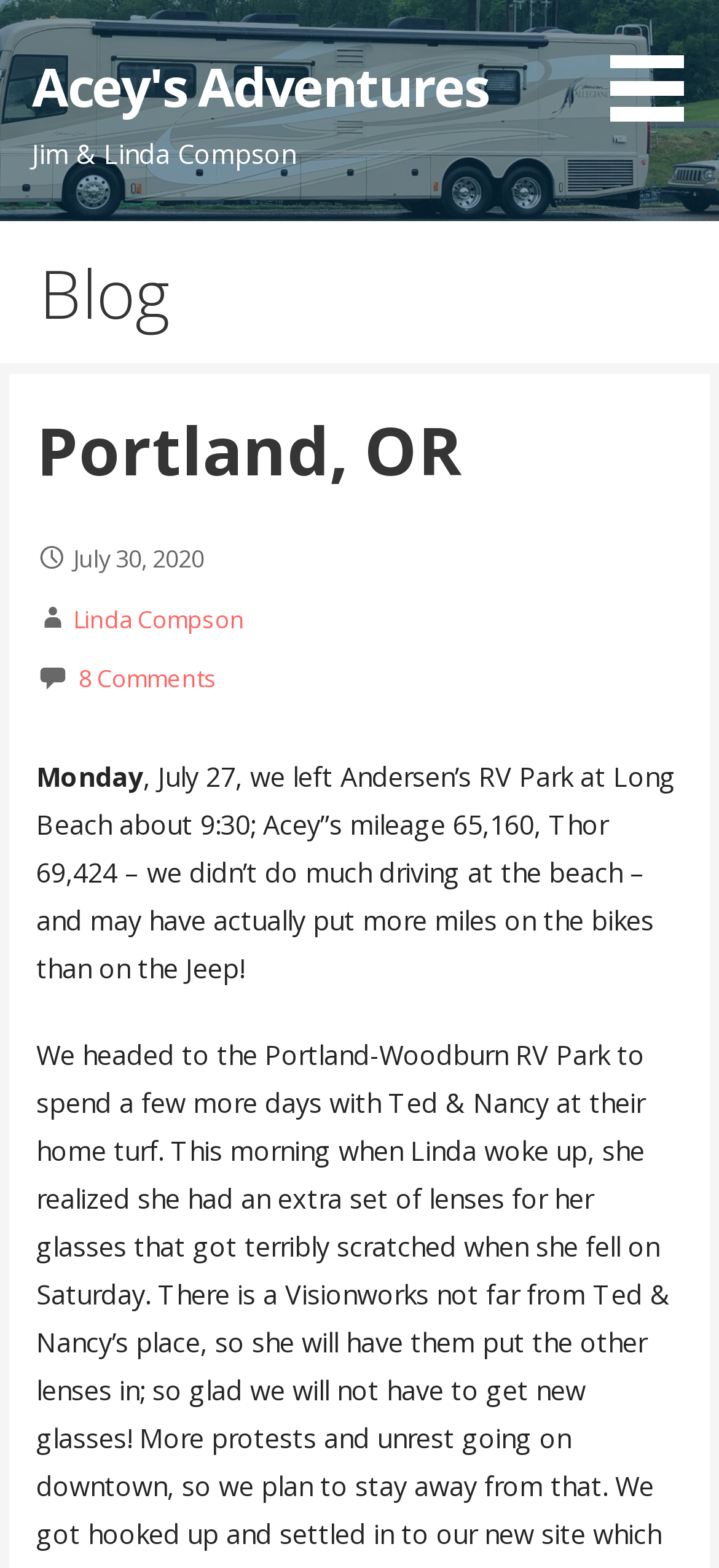Describe all the visual and textual components of the webpage comprehensively.

The webpage is about Acey's Adventures, specifically a blog post about a trip to Portland, OR. At the top, there is a link to "Acey's Adventures" and a static text displaying the authors' names, "Jim & Linda Compson". To the right of the authors' names, there is a button with no text.

Below the authors' names, there is a heading that reads "Blog". Under the "Blog" heading, there is a subheading that displays the location "Portland, OR". On the same line, there is a static text showing the date "July 30, 2020". 

Under the date, there are three links: one to the author "Linda Compson", another to "8 Comments", and no other links. Below these links, there is a static text that reads "Monday, July 27". 

Following the "Monday, July 27" text, there is a long paragraph describing the trip, mentioning the departure from Andersen's RV Park at Long Beach, the mileage of Acey and Thor, and the activities they did during the trip.